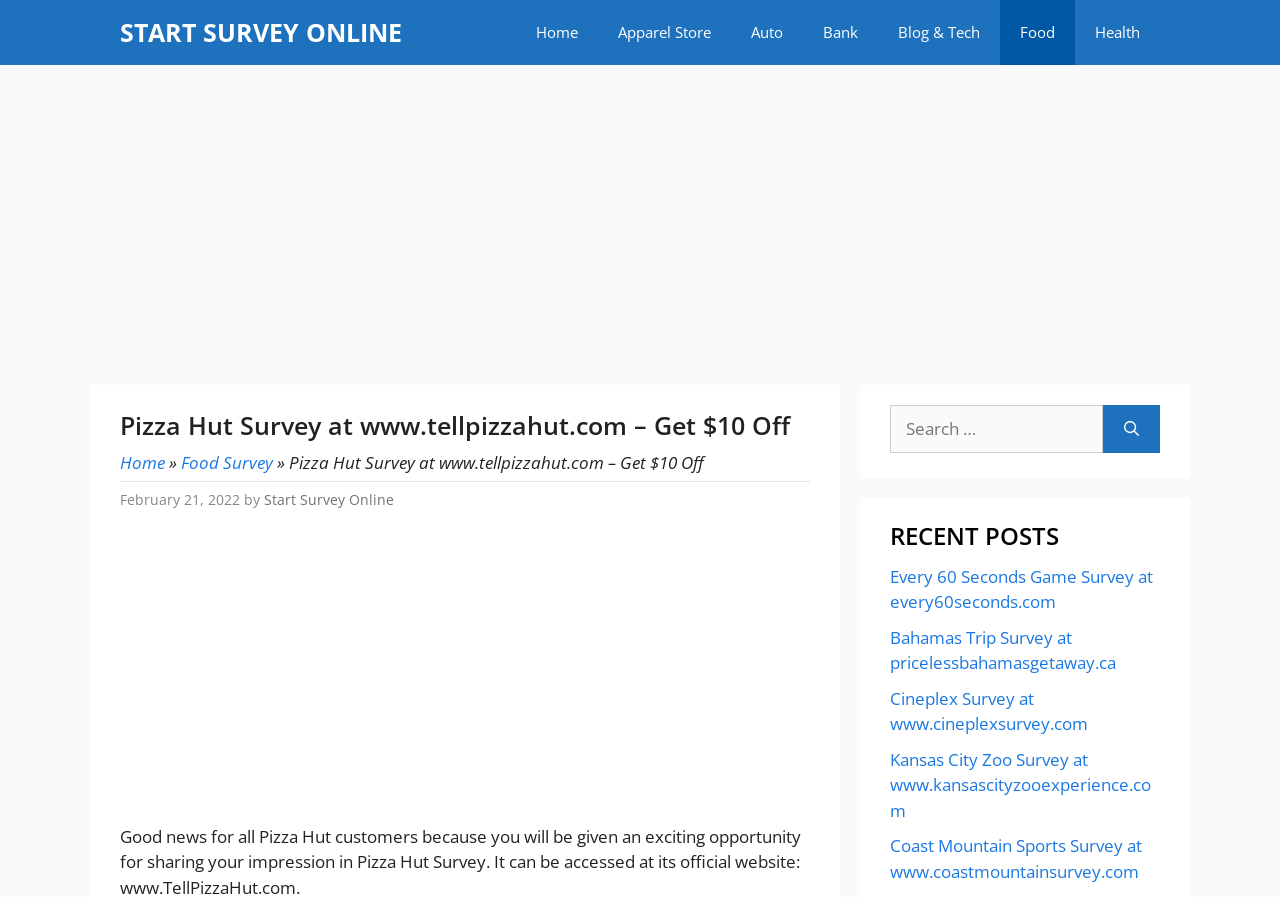Please identify the bounding box coordinates of the region to click in order to complete the task: "View Food Survey". The coordinates must be four float numbers between 0 and 1, specified as [left, top, right, bottom].

[0.141, 0.503, 0.213, 0.528]